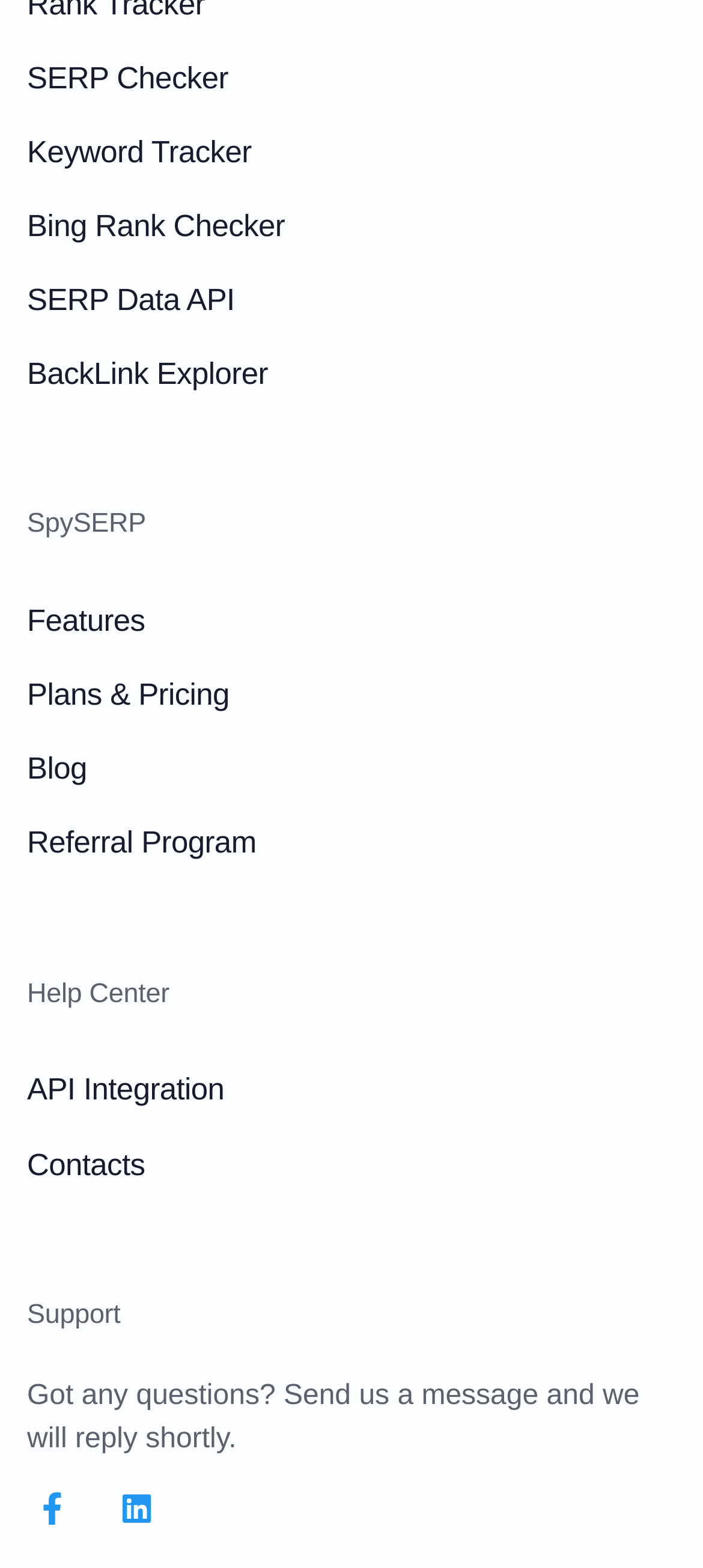Determine the bounding box coordinates of the element's region needed to click to follow the instruction: "Click on SERP Checker". Provide these coordinates as four float numbers between 0 and 1, formatted as [left, top, right, bottom].

[0.038, 0.039, 0.325, 0.061]